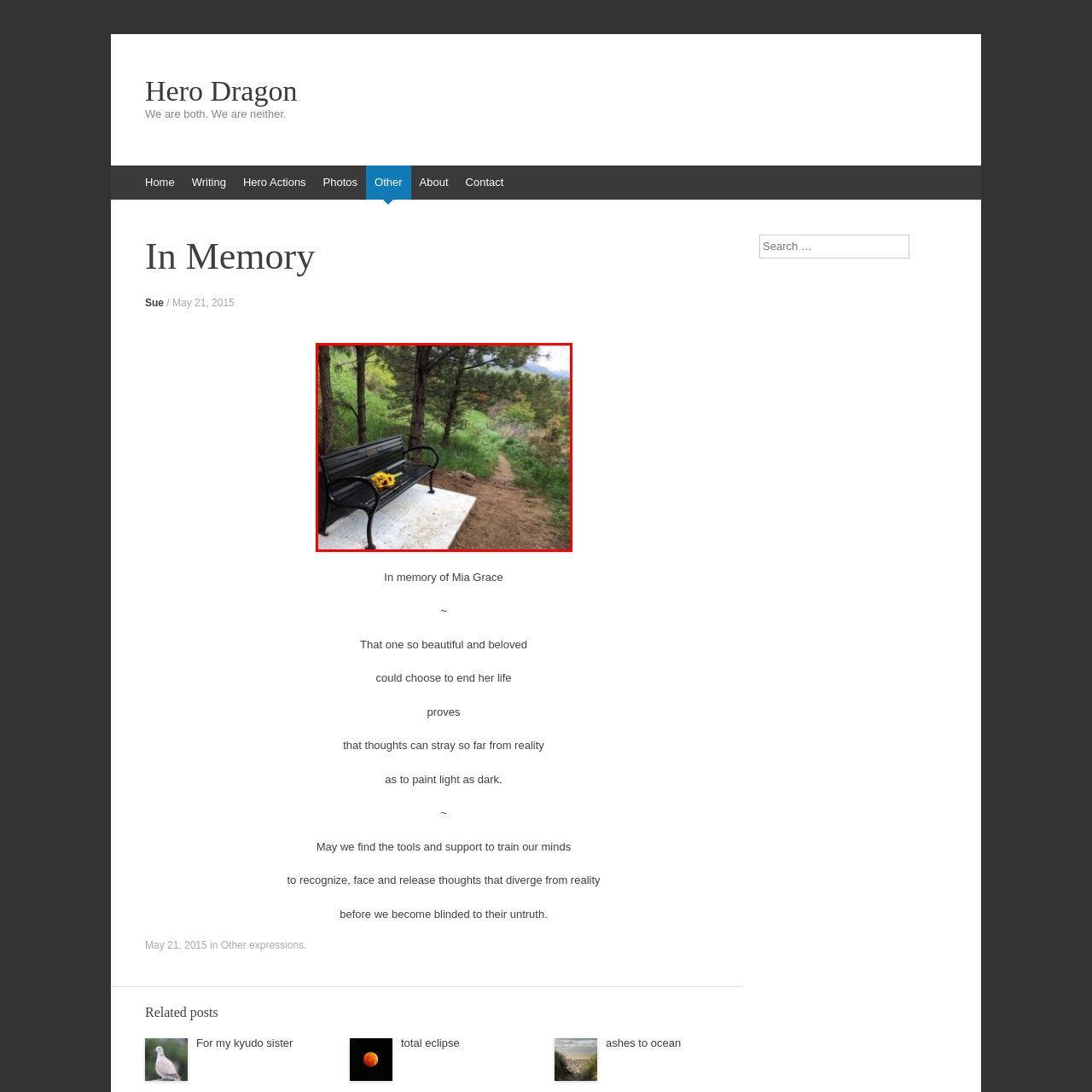What is the purpose of the pathway?
Observe the image inside the red bounding box and answer the question using only one word or a short phrase.

For visitors to pause